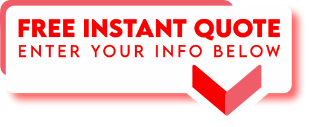What direction is the arrow pointing?
Analyze the image and provide a thorough answer to the question.

The arrow is mentioned as pointing downward, which implies that it is guiding the viewer's attention to the area below the banner, where they can input their information to request a quote.